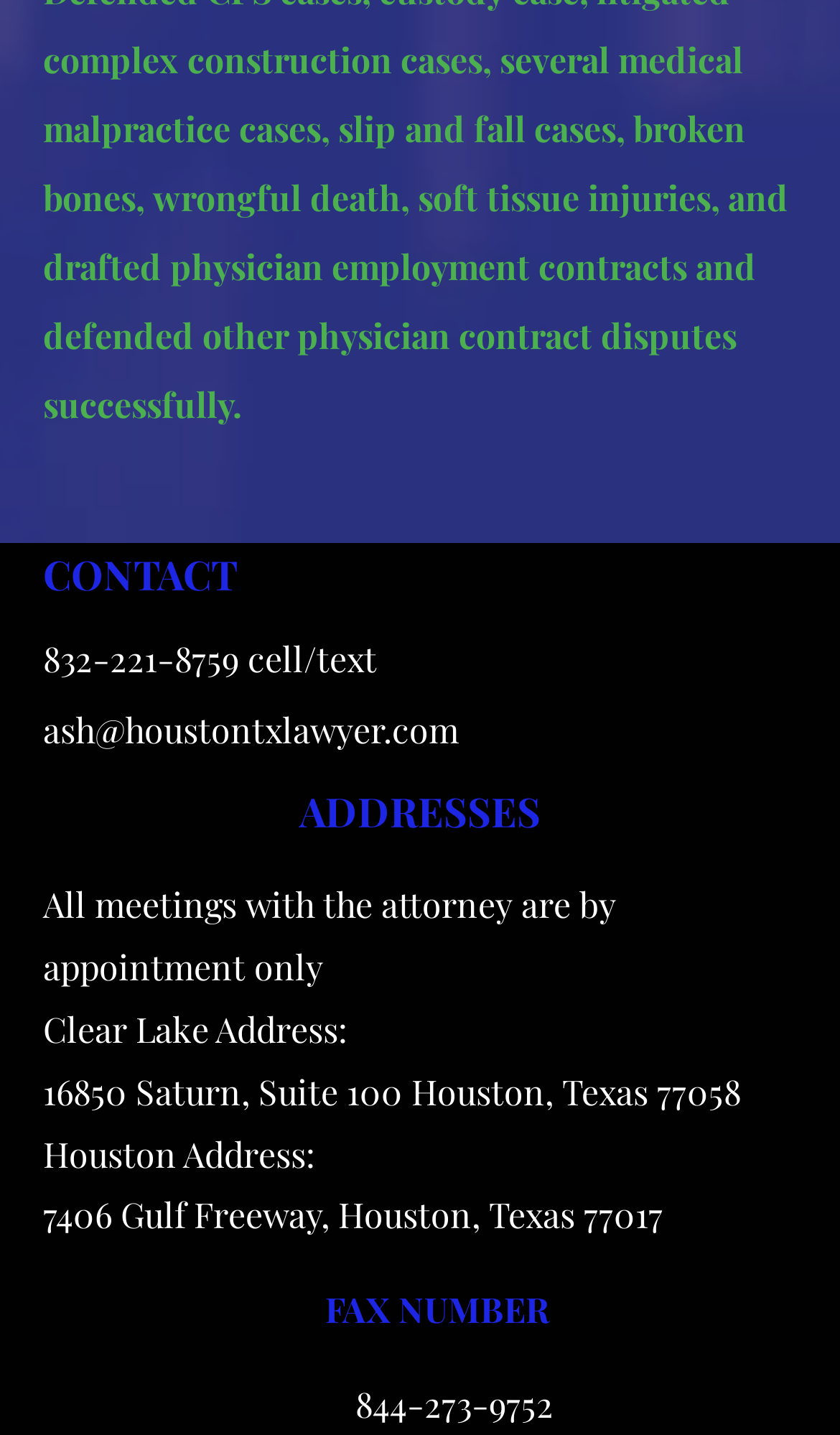Based on what you see in the screenshot, provide a thorough answer to this question: What is the address of the Clear Lake office?

The address of the Clear Lake office can be found in the 'ADDRESSES' section, which is a heading element. Below this heading, there is a static text element with the text 'Clear Lake Address:', followed by a link element with the address '16850 Saturn, Suite 100 Houston, Texas 77058'.